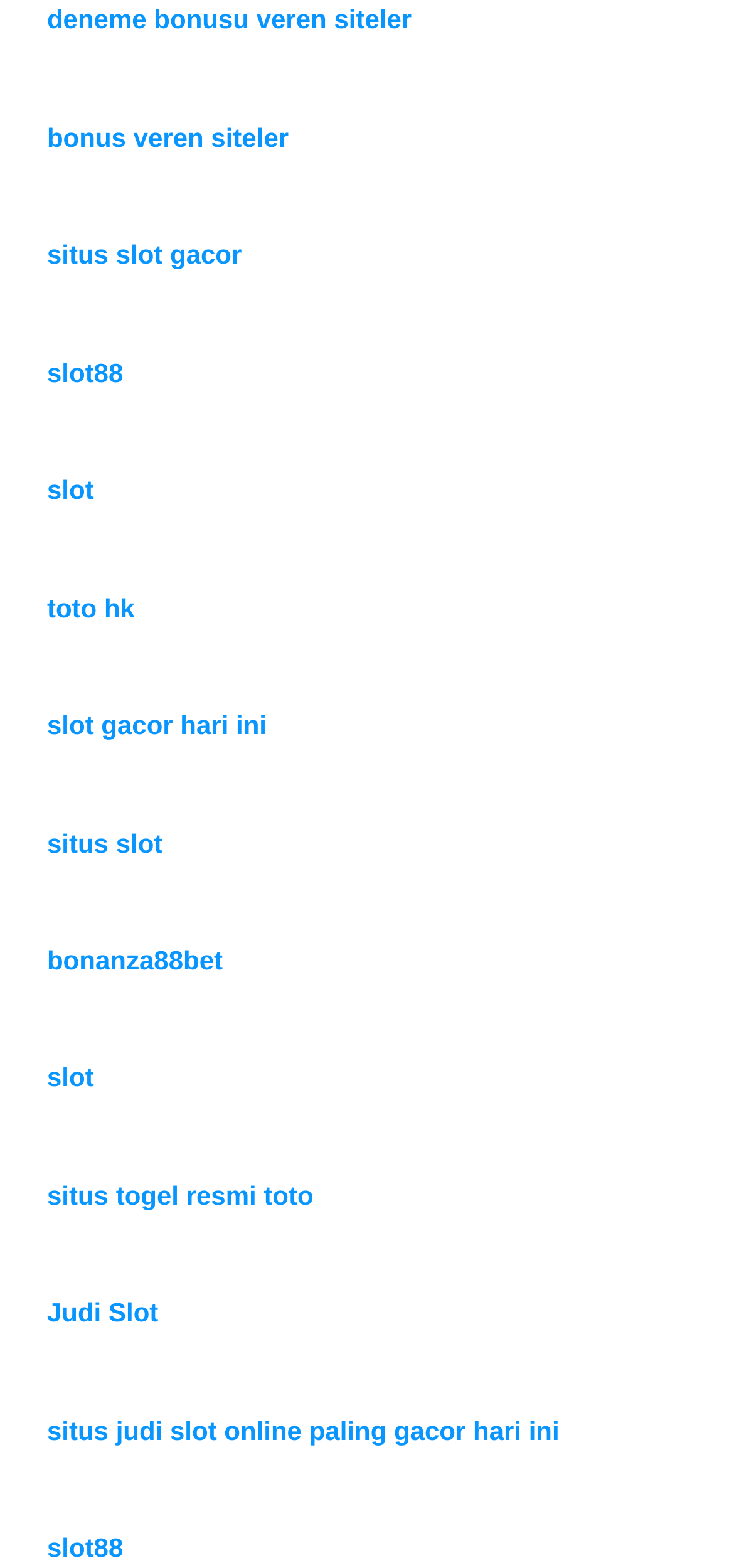Determine the bounding box coordinates for the area you should click to complete the following instruction: "click on deneme bonusu veren siteler link".

[0.064, 0.003, 0.561, 0.022]